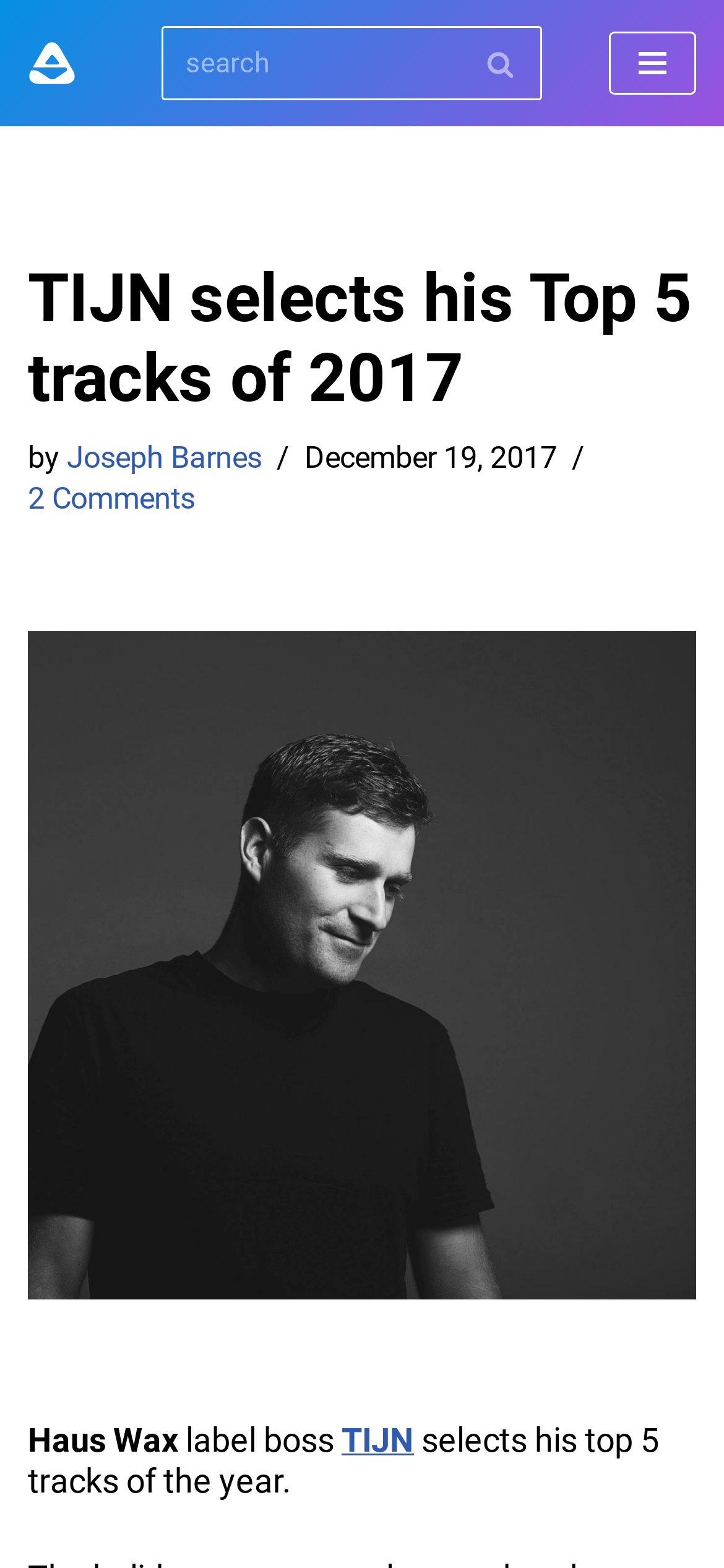Provide an in-depth caption for the webpage.

The webpage appears to be an article or blog post featuring TIJN, the label boss of Haus Wax, who has selected his top 5 tracks of the year. At the top left of the page, there is a link to skip to the content, followed by a link to the website's description, "feeder.ro online since 2004, feeder.ro acts as Romania’s cultural media agency." Next to this link is the feeder.ro logo in white.

On the top right side of the page, there is a search bar with a search button and a magnifying glass icon. Below this, there is a navigation menu button.

The main content of the page is a slideshow region, which takes up most of the page. It features a heading that reads "TIJN selects his Top 5 tracks of 2017" and is followed by the author's name, "Joseph Barnes", and the date "December 19, 2017". There is also a link to 2 comments below the heading.

Below the heading, there is a large image of TIJN, taking up most of the width of the page. At the bottom of the image, there are three lines of text: "Haus Wax", "label boss", and a link to TIJN's name, followed by the sentence "selects his top 5 tracks of the year."